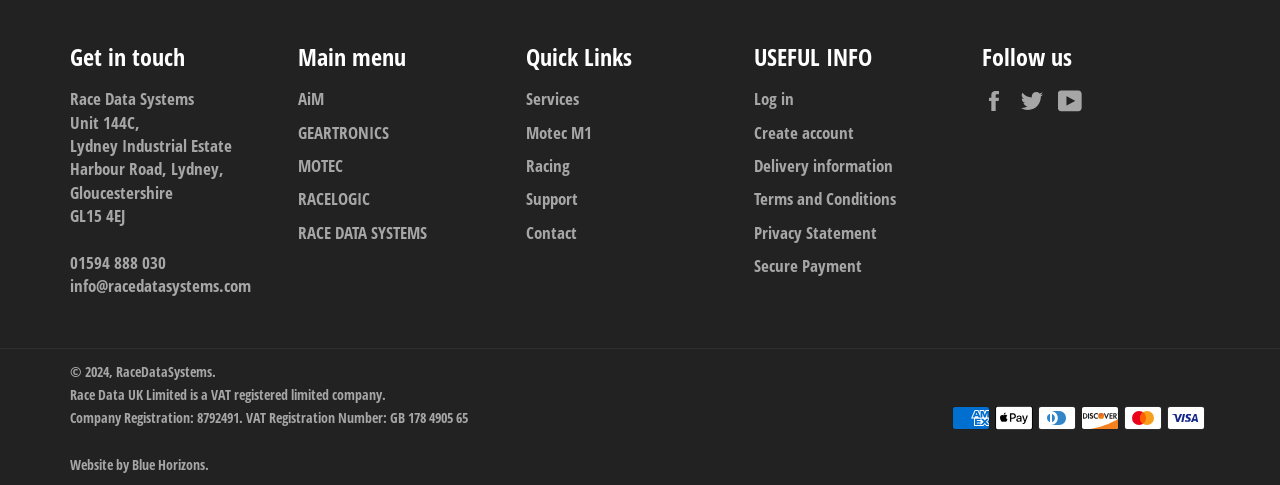Please determine the bounding box coordinates for the UI element described here. Use the format (top-left x, top-left y, bottom-right x, bottom-right y) with values bounded between 0 and 1: Racing

[0.411, 0.317, 0.445, 0.365]